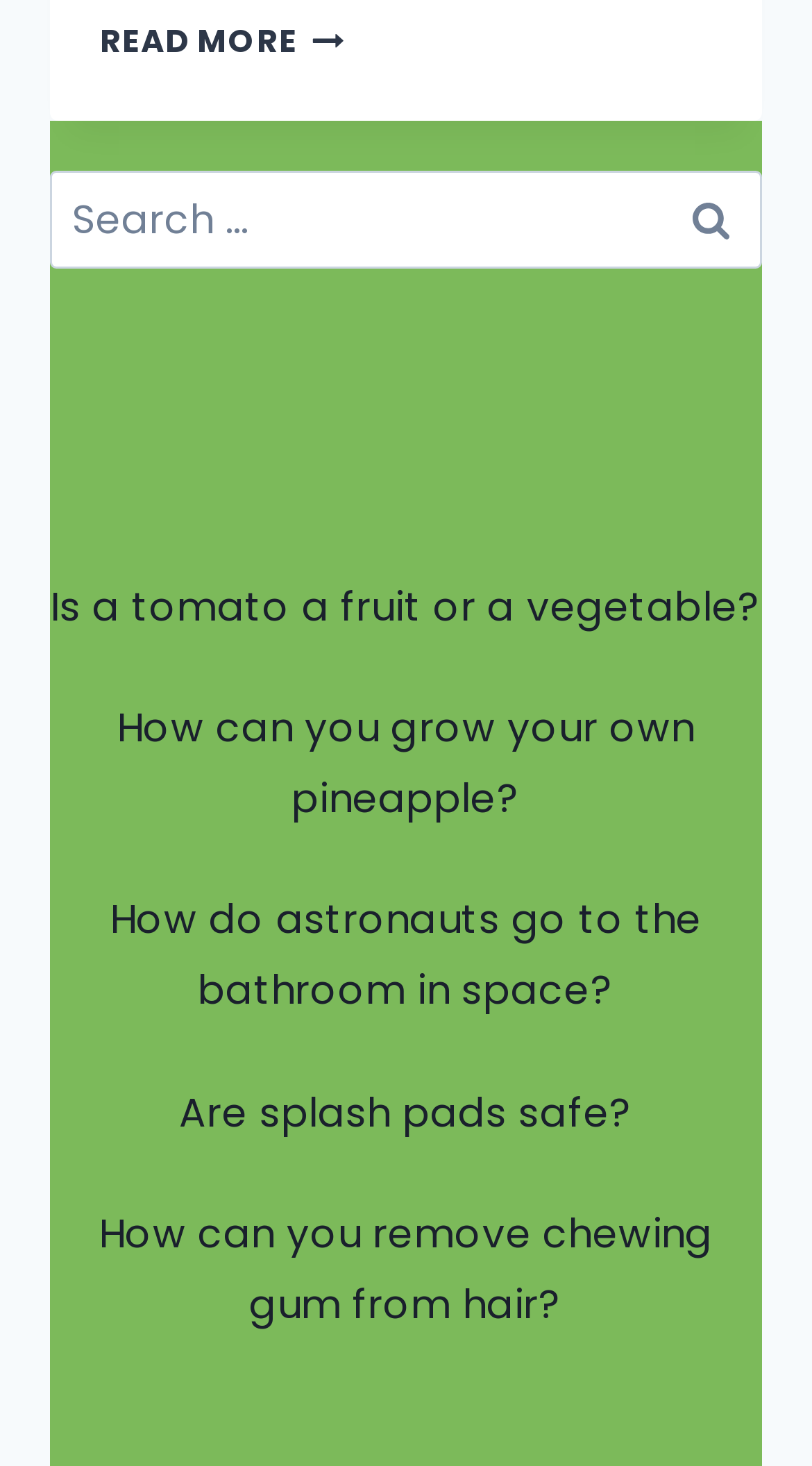Determine the bounding box coordinates of the element's region needed to click to follow the instruction: "Click to read more about common allergies". Provide these coordinates as four float numbers between 0 and 1, formatted as [left, top, right, bottom].

[0.123, 0.013, 0.425, 0.043]